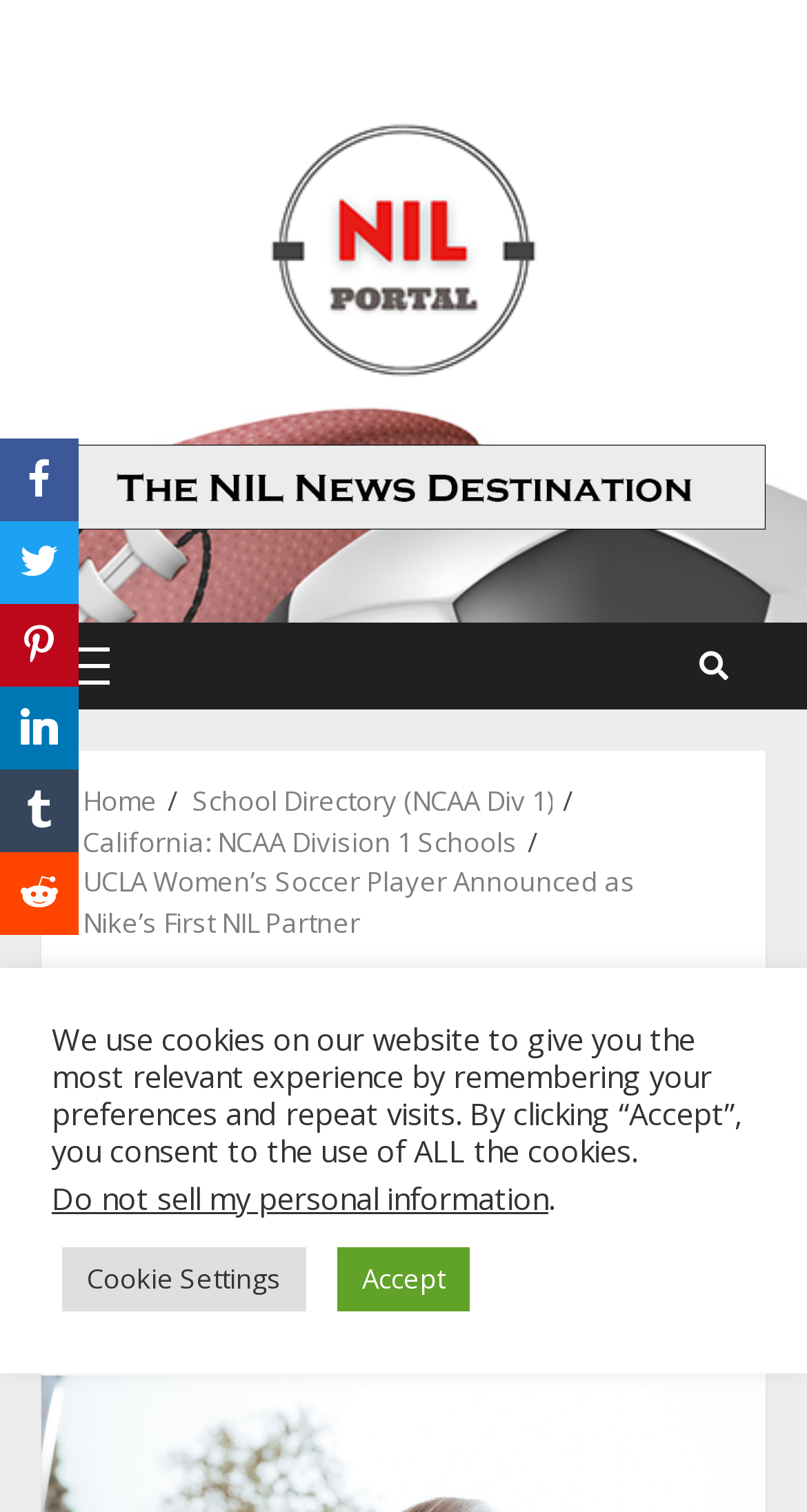Please identify the bounding box coordinates of the clickable area that will allow you to execute the instruction: "Navigate to Primary Menu".

[0.051, 0.412, 0.162, 0.47]